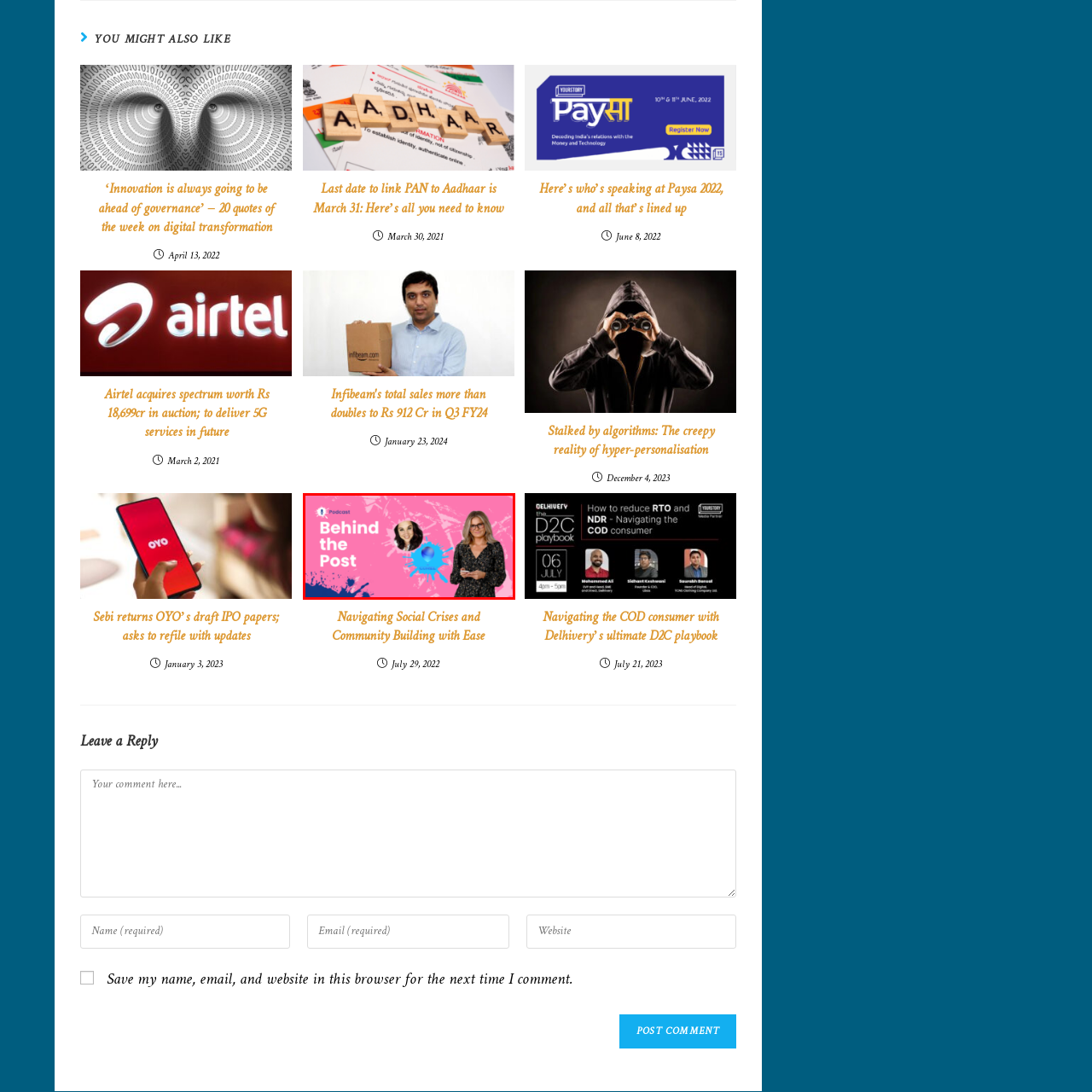Direct your attention to the image contained by the red frame and provide a detailed response to the following question, utilizing the visual data from the image:
What is the theme of the podcast 'Behind the Post'?

The caption states that the podcast's theme is 'exploring insights behind social media posts', which is clearly highlighted by the bold white text 'Behind the Post' in the image.